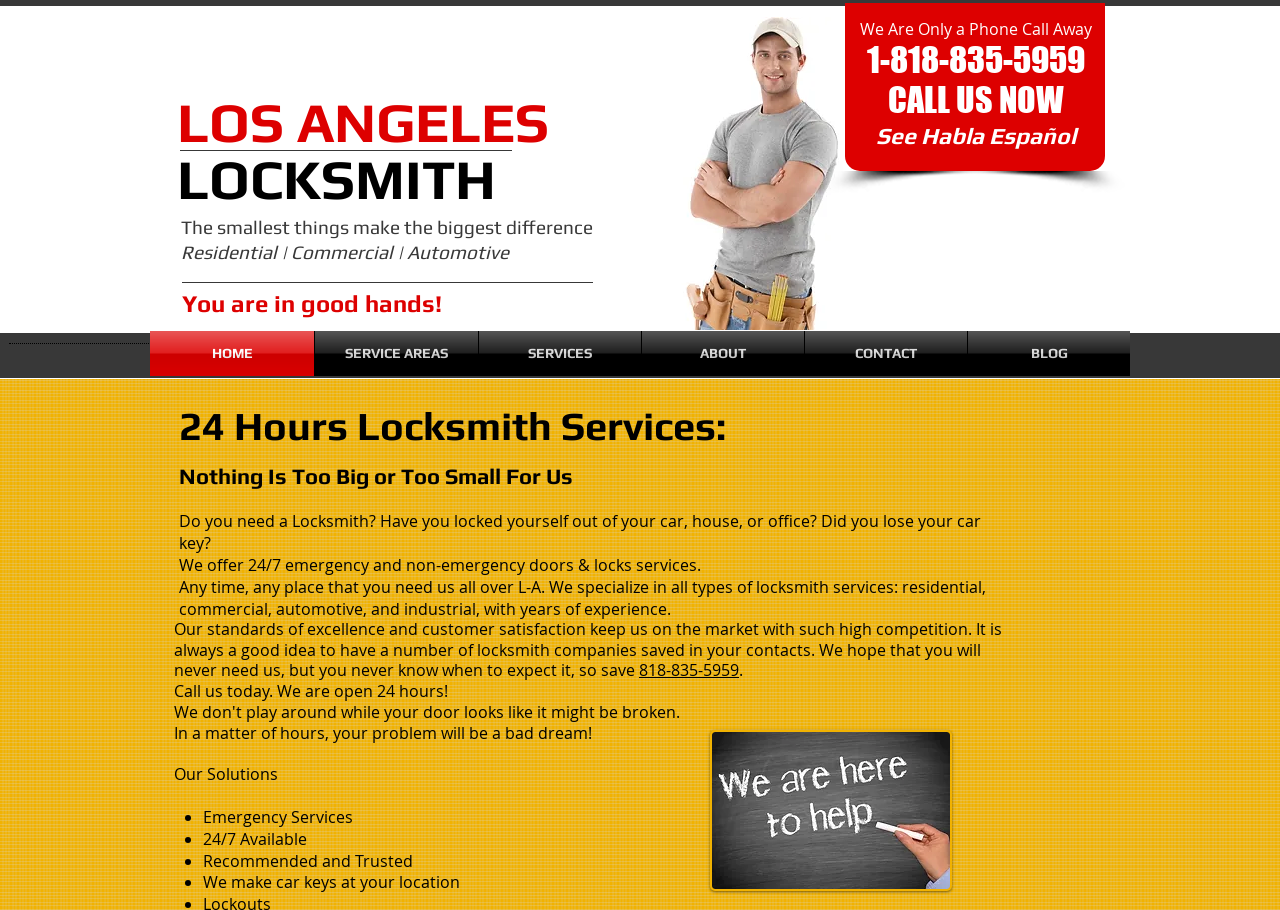Please determine the headline of the webpage and provide its content.

​​​LOS ANGELES LOCKSMITH